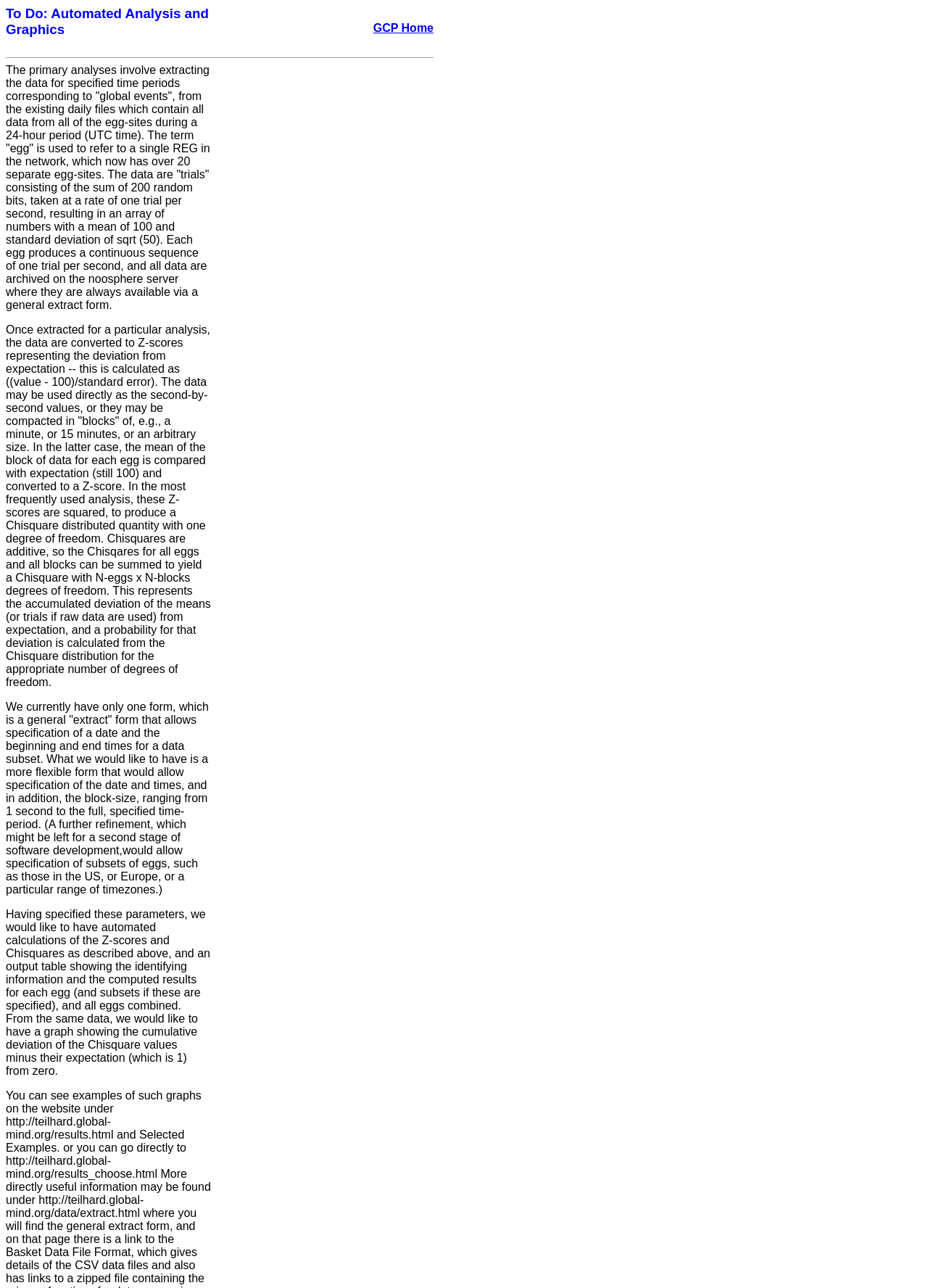How many table rows are on the webpage?
Look at the image and provide a short answer using one word or a phrase.

2